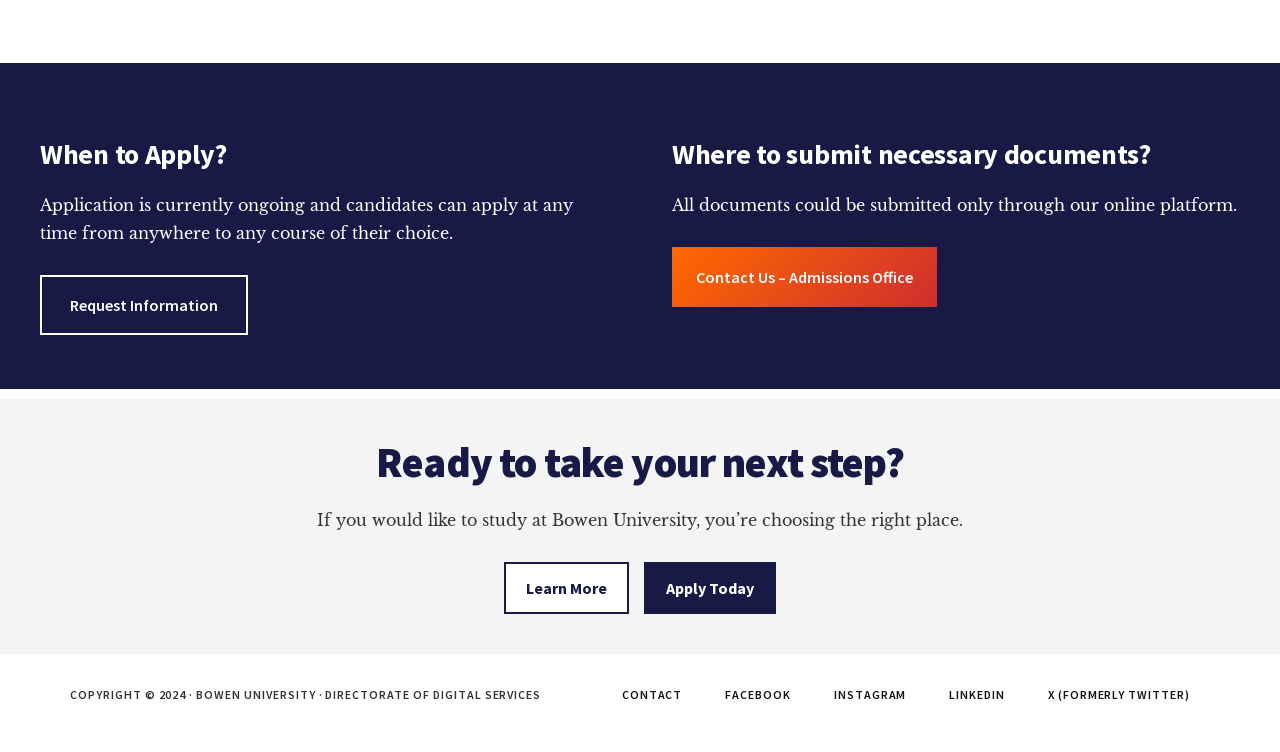Identify the bounding box coordinates of the clickable region required to complete the instruction: "Learn more about studying at Bowen University". The coordinates should be given as four float numbers within the range of 0 and 1, i.e., [left, top, right, bottom].

[0.394, 0.747, 0.491, 0.816]